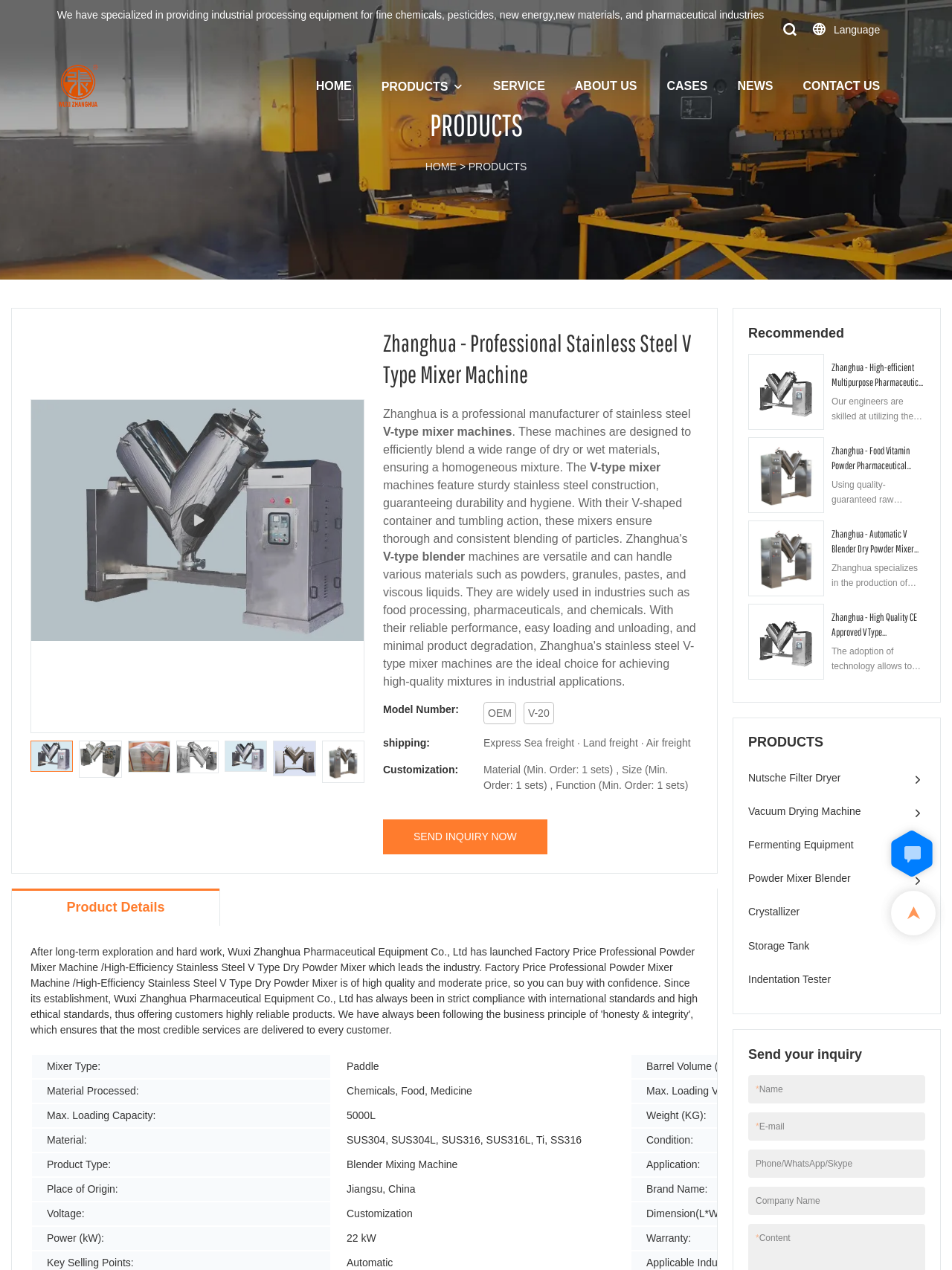Please extract the title of the webpage.

Zhanghua - Professional Stainless Steel V Type Mixer Machine